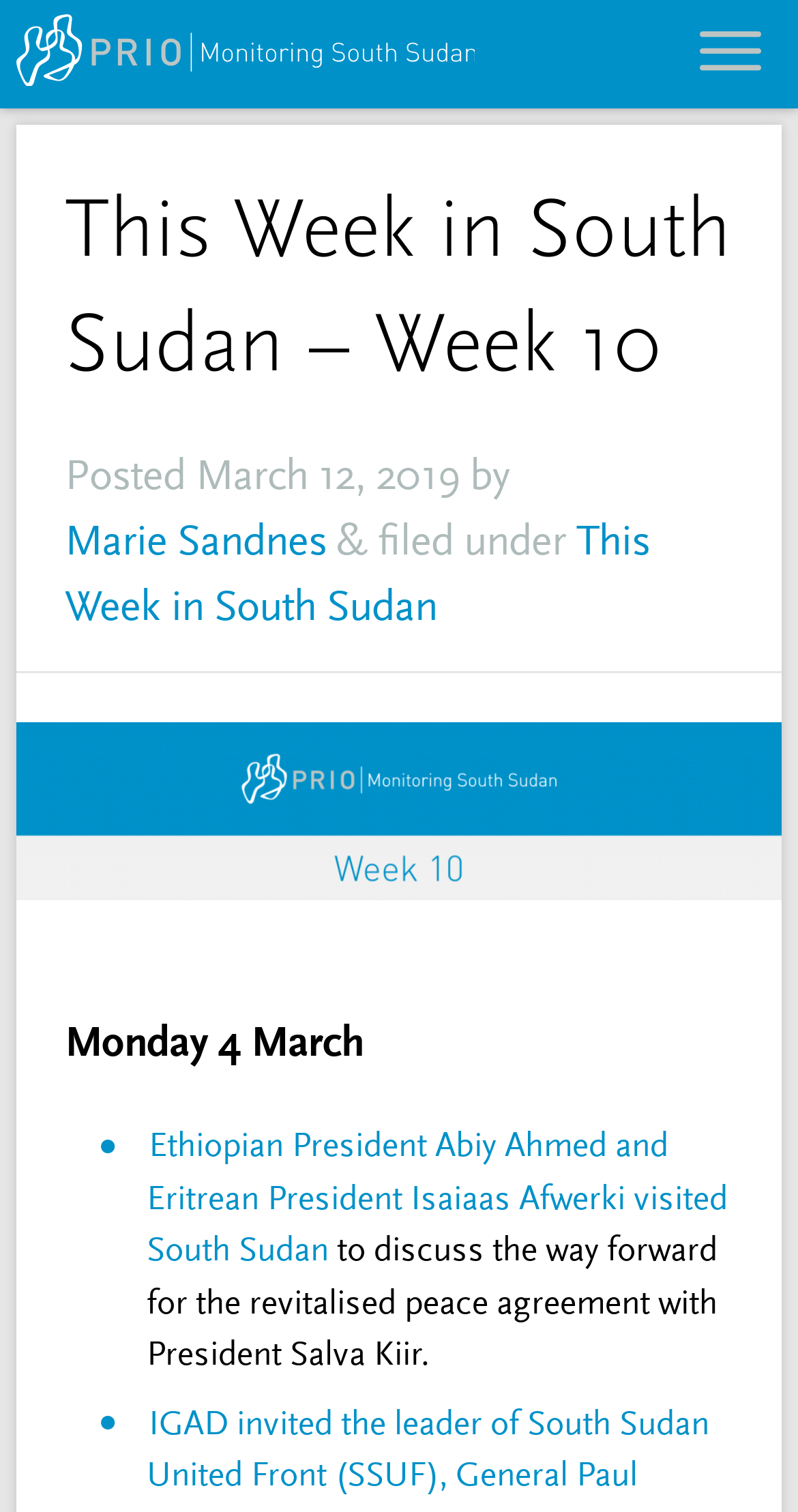Generate an in-depth caption that captures all aspects of the webpage.

The webpage appears to be a news article or blog post about recent events in South Sudan. At the top left of the page, there is a link and an image, which may be a logo or a banner. 

On the right side of the page, near the top, there is another image. 

Below the top elements, there is a header section that spans almost the entire width of the page. This section contains the title "This Week in South Sudan – Week 10" in a large font, followed by the text "Posted" and a date "March 12, 2019". The author's name, "Marie Sandnes", is mentioned, along with a category or tag "This Week in South Sudan". 

The main content of the article starts with a heading "Monday 4 March", which is followed by a link to a related article or news story about Ethiopian President Abiy Ahmed and Eritrean President Isaiaas Afwerki visiting South Sudan to discuss a peace agreement with President Salva Kiir. The text describing the event is located below the heading.